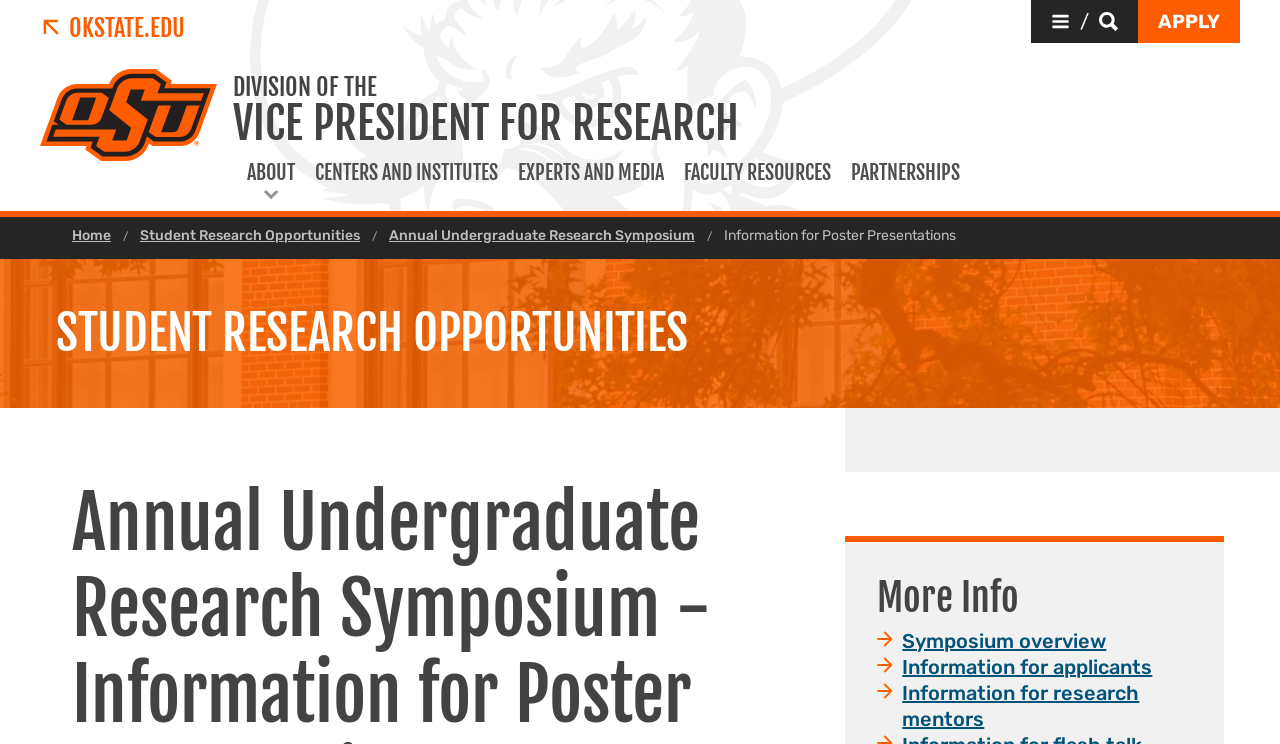Please specify the bounding box coordinates of the clickable region necessary for completing the following instruction: "Search for something". The coordinates must consist of four float numbers between 0 and 1, i.e., [left, top, right, bottom].

None